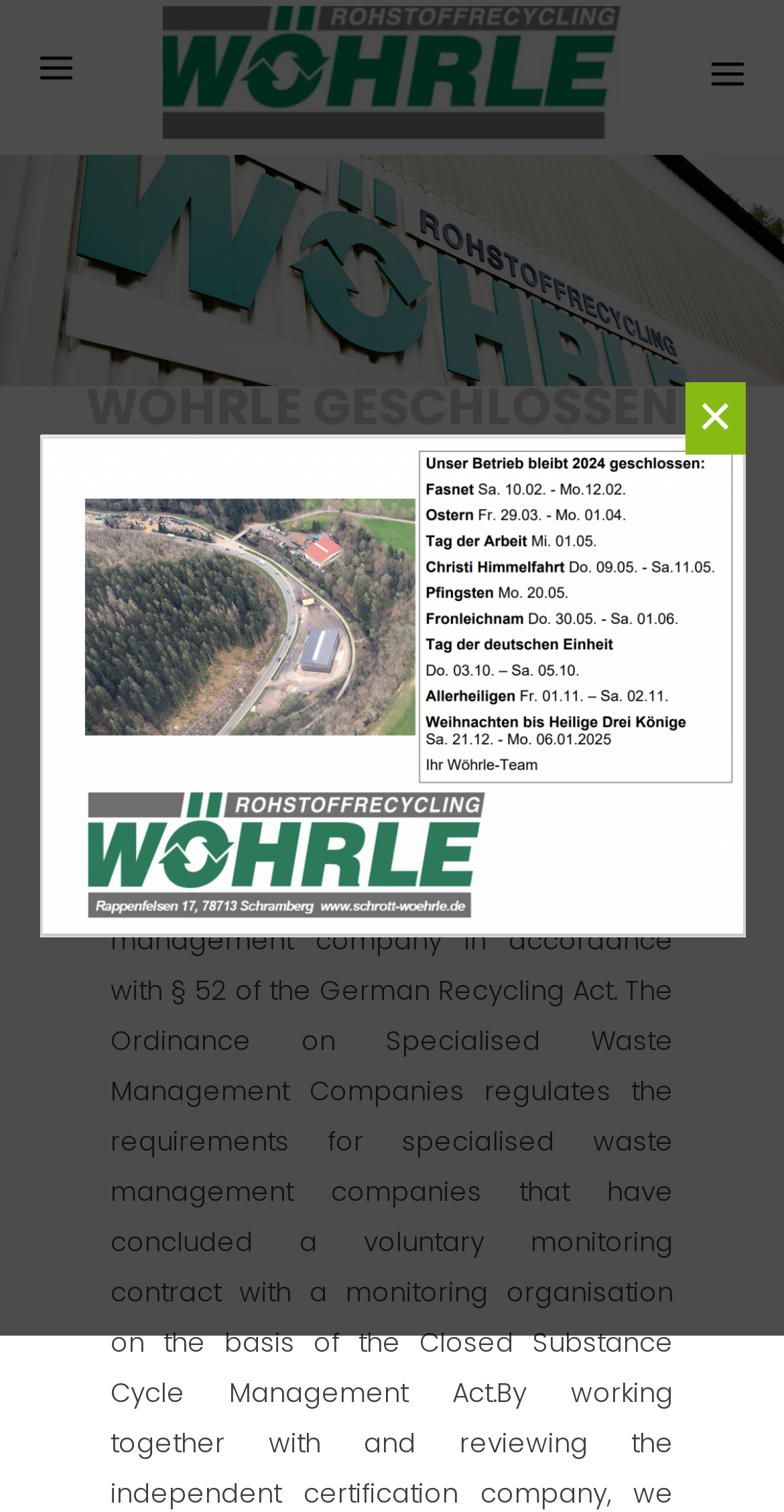What is the title of the latest press release?
Examine the image and give a concise answer in one word or a short phrase.

2017 PRESS RELEASE